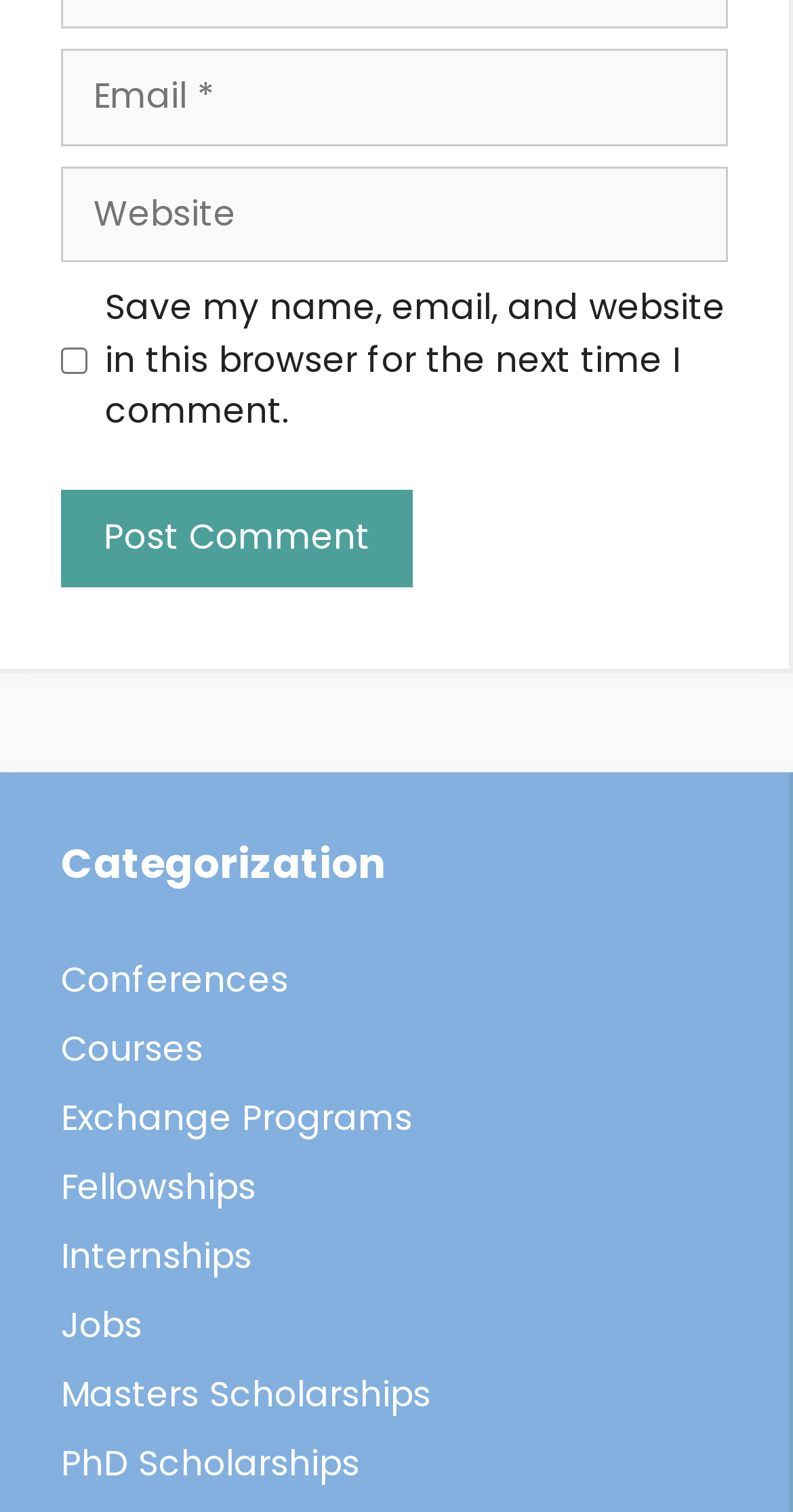Answer the question below using just one word or a short phrase: 
What is the button below the comment form for?

Post Comment